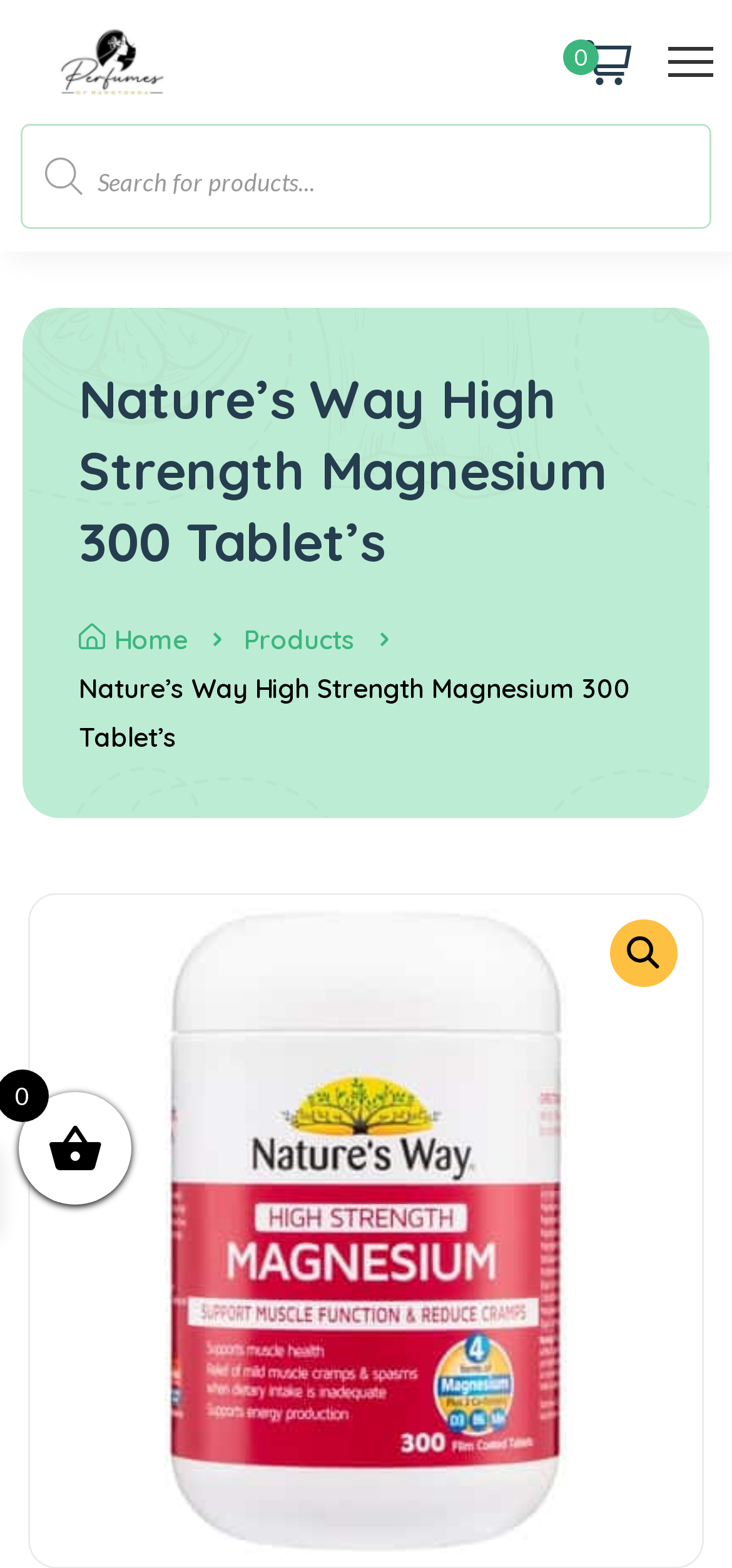Determine the bounding box coordinates of the UI element described by: "Products".

[0.333, 0.398, 0.523, 0.419]